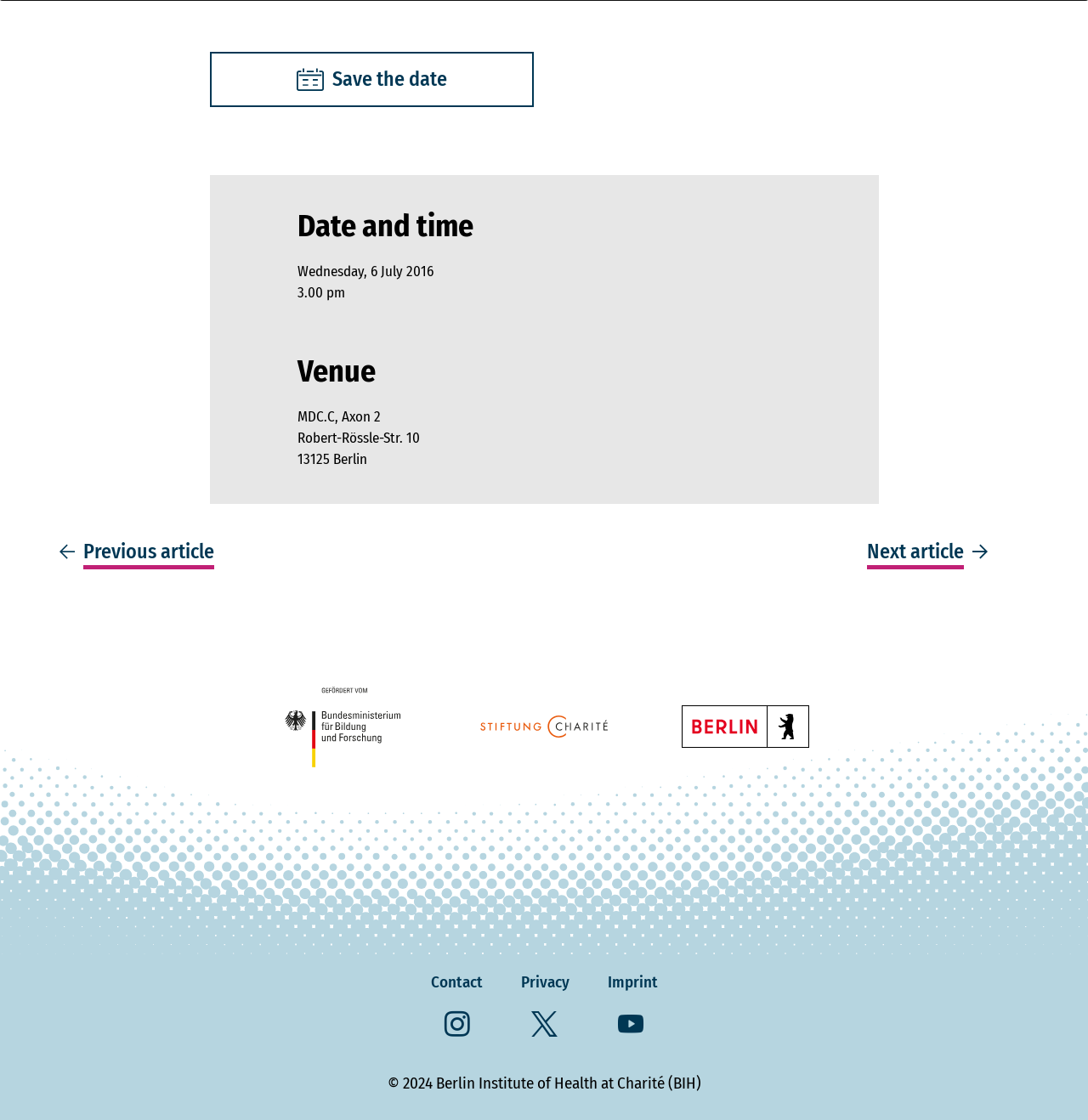Please provide a comprehensive answer to the question below using the information from the image: What is the time of the event?

The time of the event can be found in the 'Date and time' section, which is a heading element. The corresponding static text element contains the time '3.00 pm'.